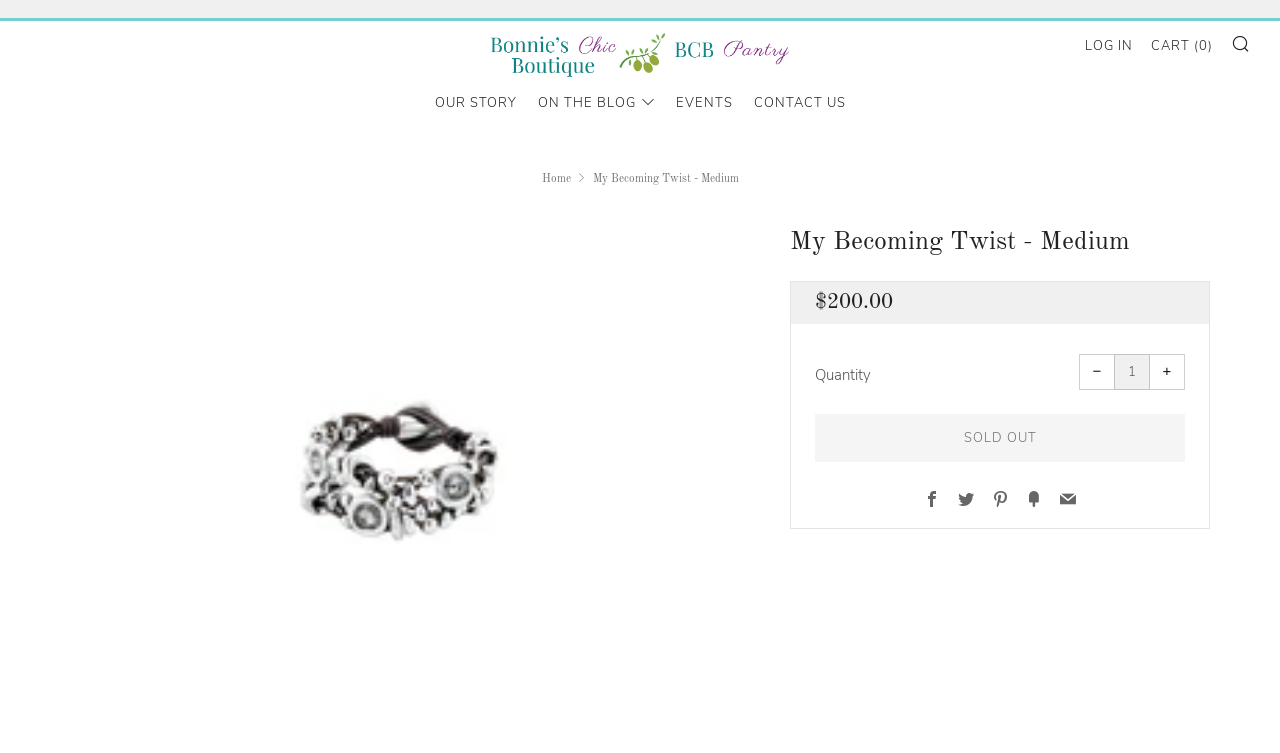Bounding box coordinates are specified in the format (top-left x, top-left y, bottom-right x, bottom-right y). All values are floating point numbers bounded between 0 and 1. Please provide the bounding box coordinate of the region this sentence describes: WPP 2016 Projects

None